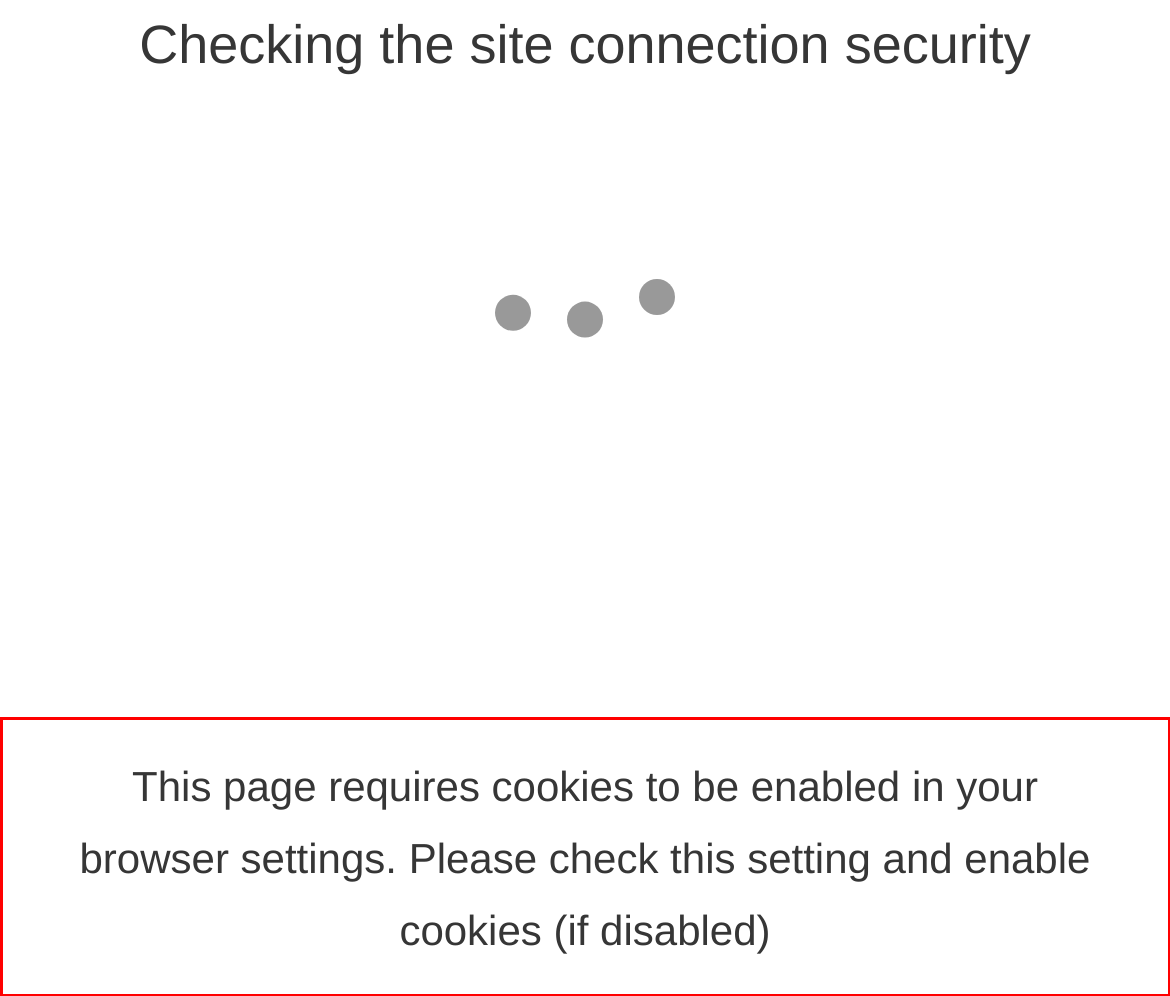Given a screenshot of a webpage with a red bounding box, extract the text content from the UI element inside the red bounding box.

This page requires cookies to be enabled in your browser settings. Please check this setting and enable cookies (if disabled)